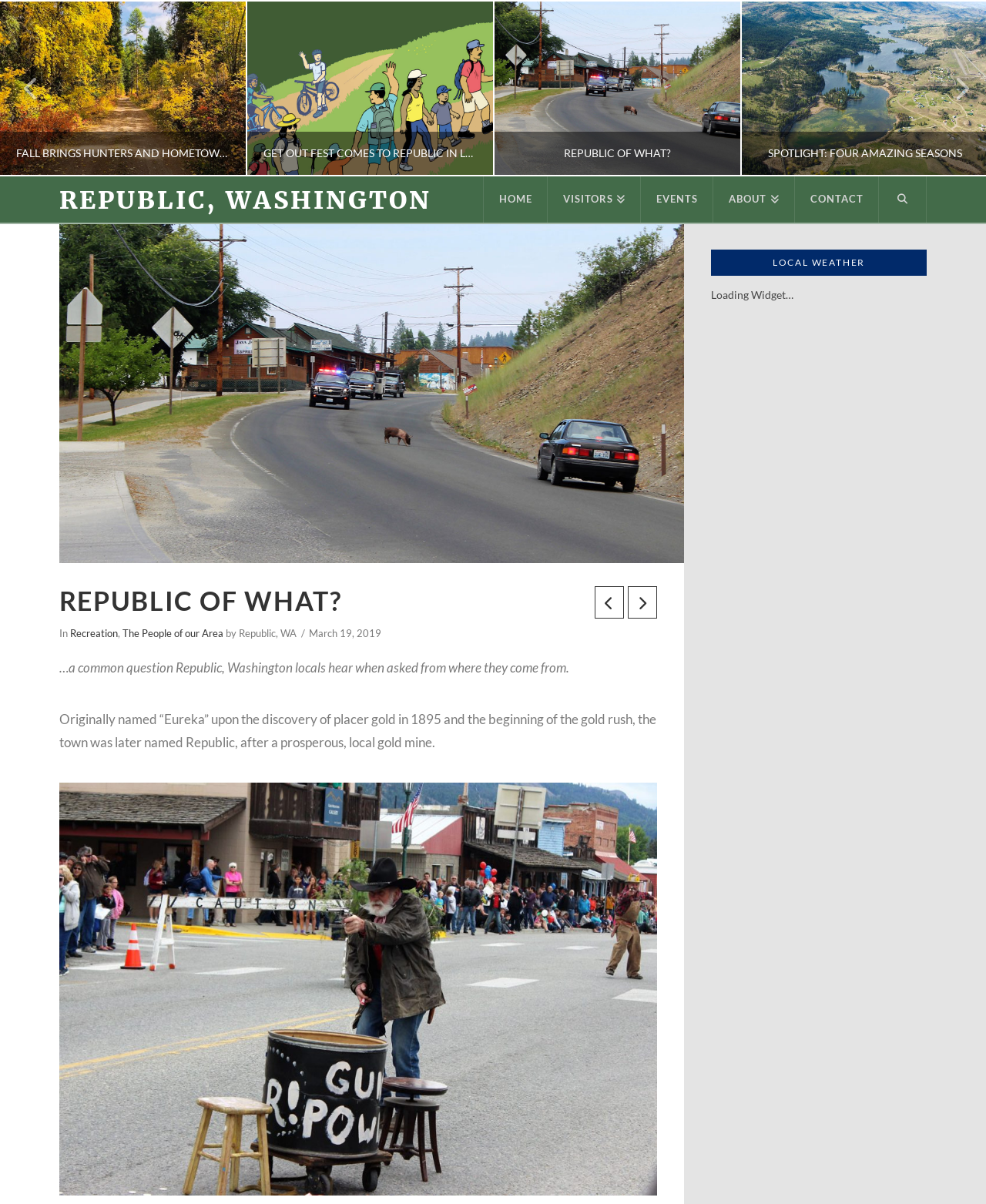What is the name of the festival mentioned in the article?
Examine the image and give a concise answer in one word or a short phrase.

GET OUT FEST